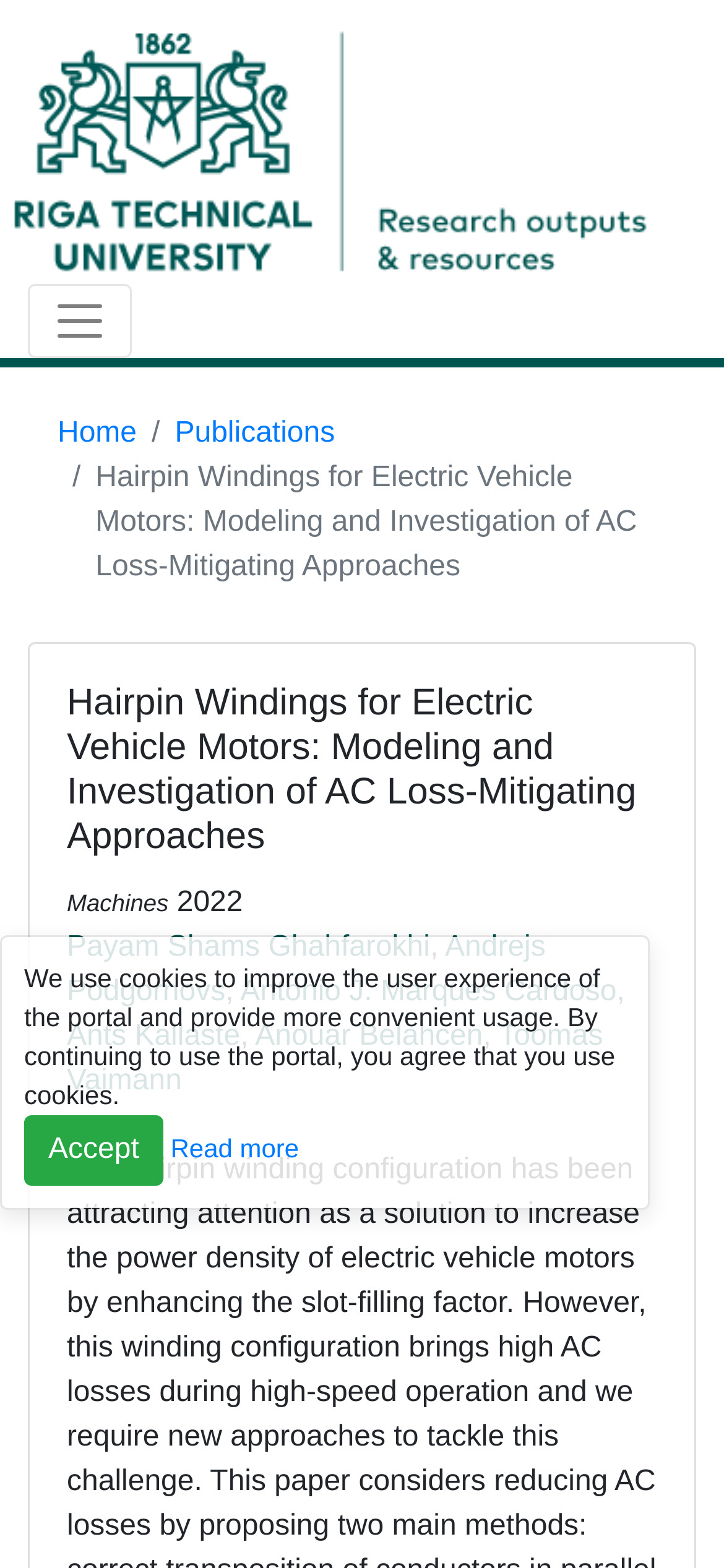Who are the authors of this publication?
We need a detailed and meticulous answer to the question.

I found the authors' names by looking at the links below the publication title, which are 'Payam Shams Ghahfarokhi', 'Andrejs Podgornovs', 'Antonio J. Marques Cardoso', 'Ants Kallaste', 'Anouar Belahcen', and 'Toomas Vaimann'.